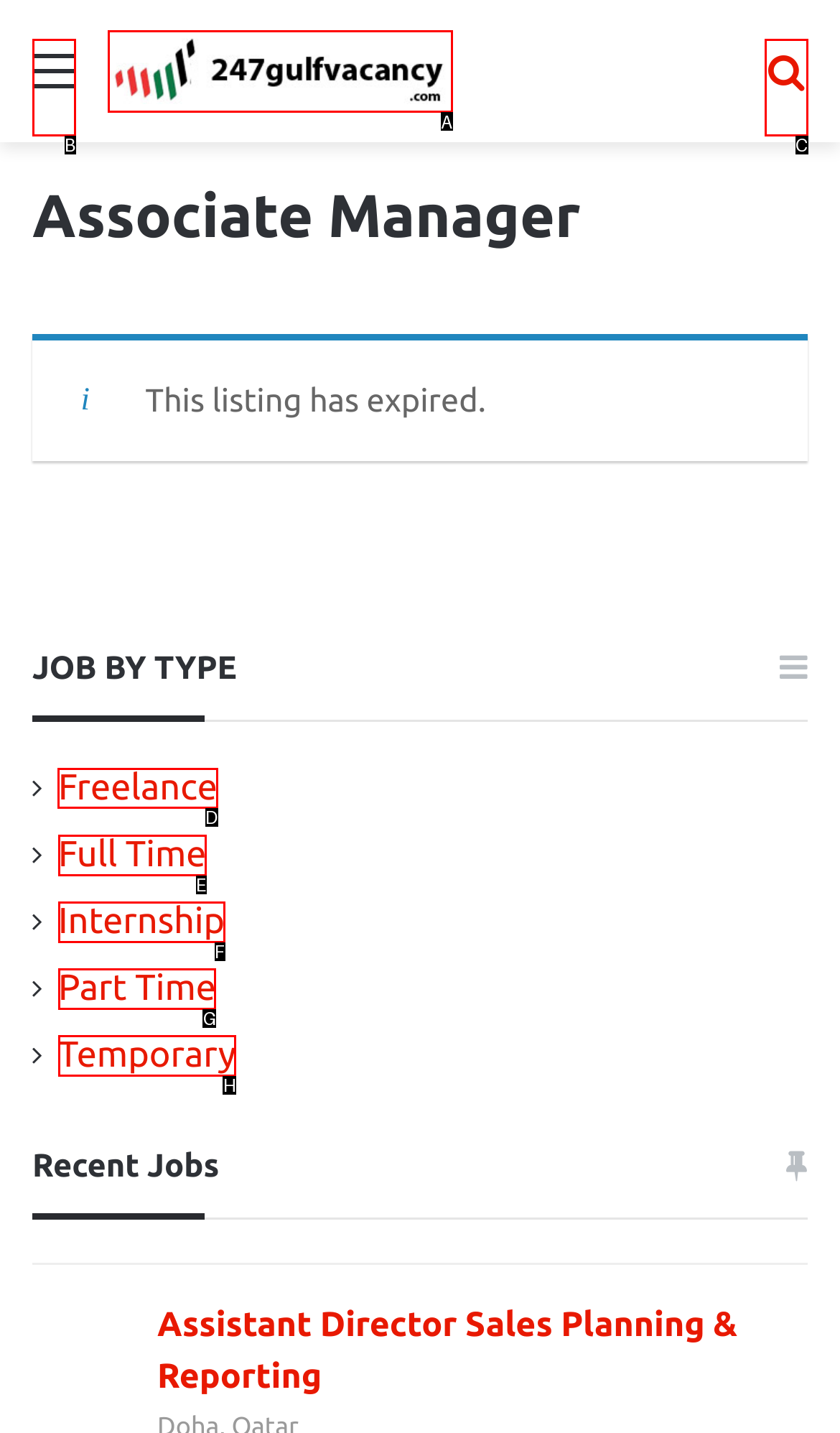From the given options, tell me which letter should be clicked to complete this task: View Freelance job listings
Answer with the letter only.

D